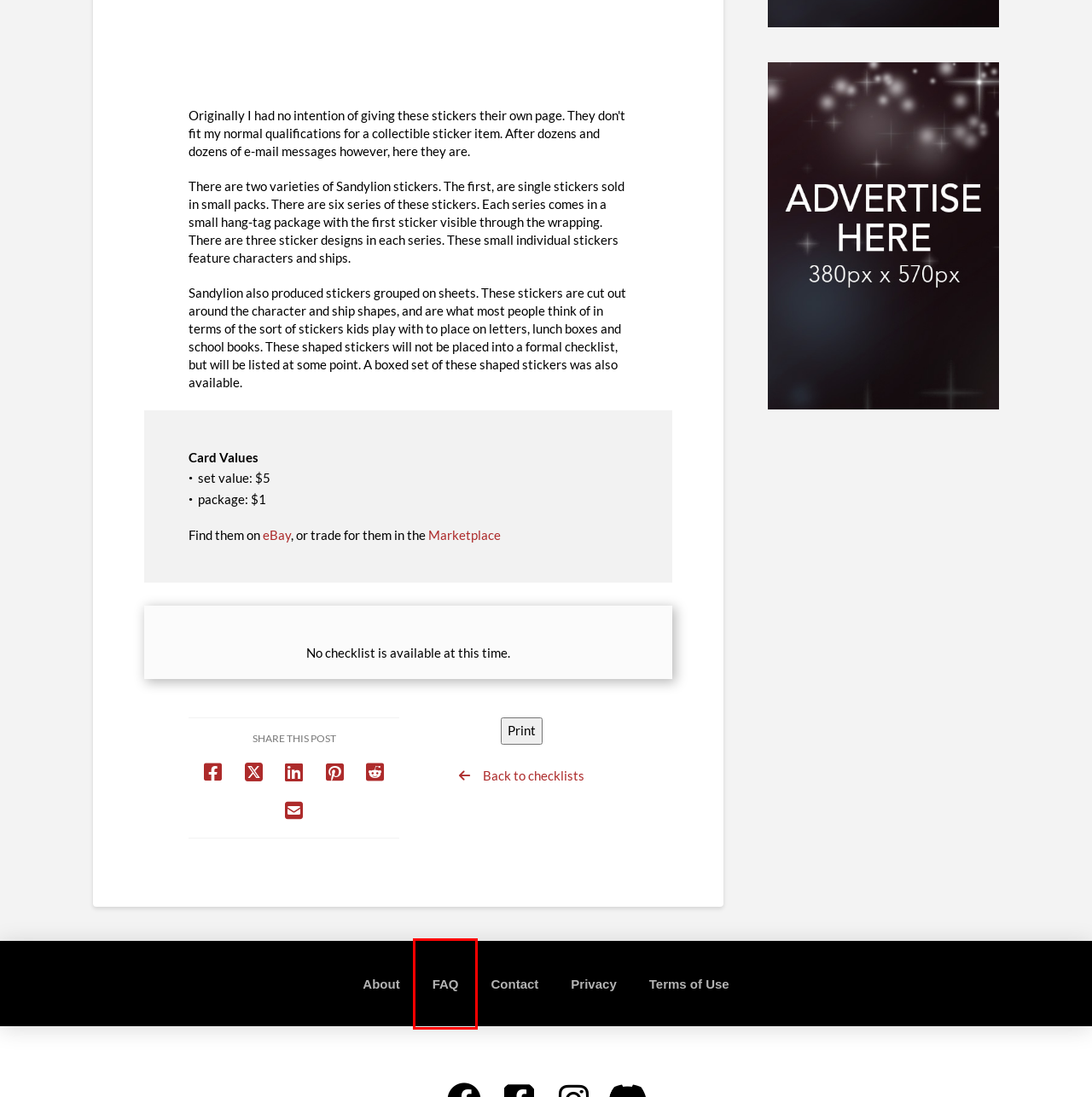Analyze the screenshot of a webpage featuring a red rectangle around an element. Pick the description that best fits the new webpage after interacting with the element inside the red bounding box. Here are the candidates:
A. Contact - StarWarsCards.net
B. Privacy - StarWarsCards.net
C. About - StarWarsCards.net
D. Tosche Station Supplies - StarWarsCards.net
E. Checklists - StarWarsCards.net
F. FAQ - StarWarsCards.net
G. Star Wars Cards Trading & Community - StarWarsCards.net
H. Terms of Use - StarWarsCards.net

F